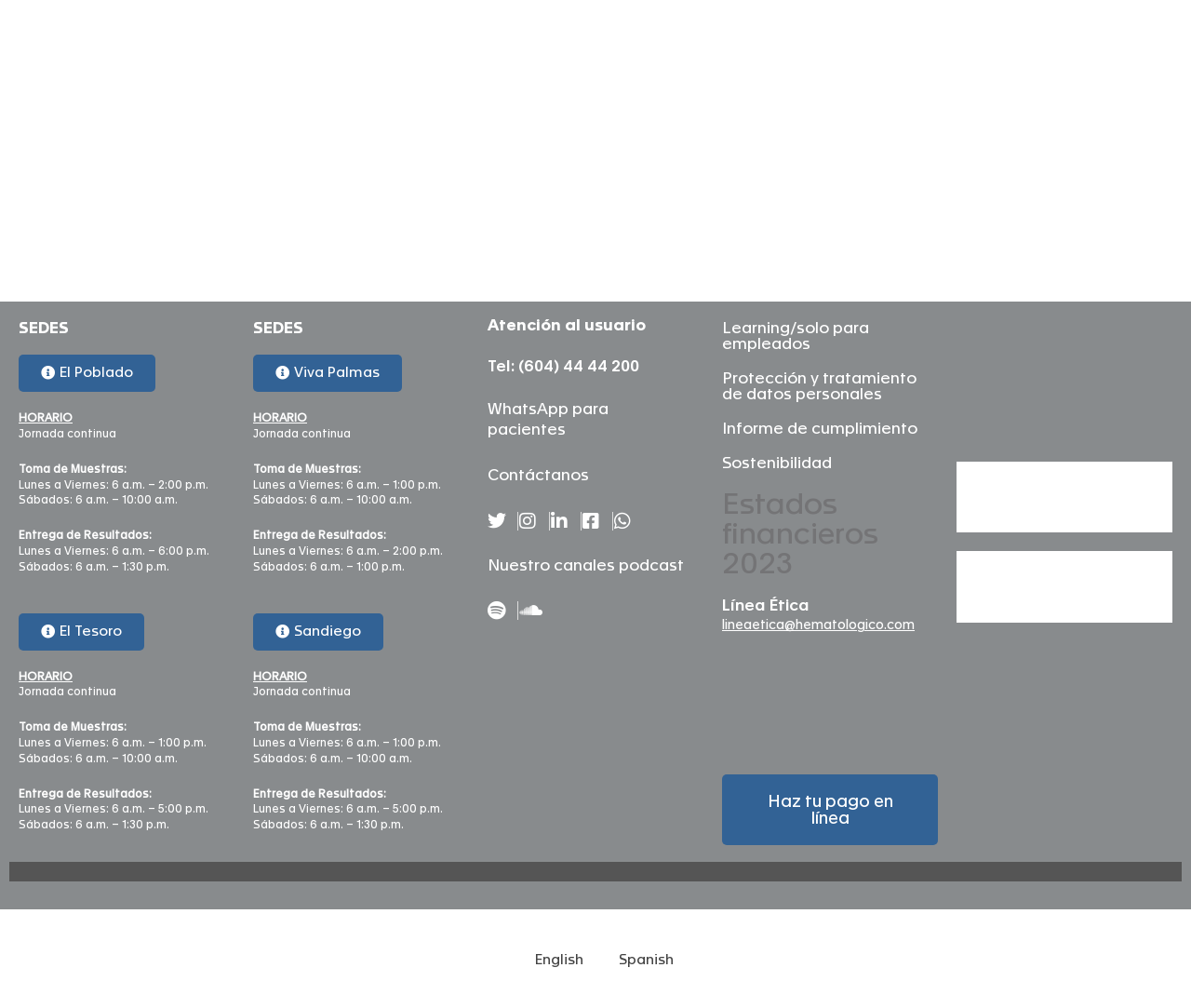Could you provide the bounding box coordinates for the portion of the screen to click to complete this instruction: "Click on El Poblado"?

[0.016, 0.352, 0.13, 0.389]